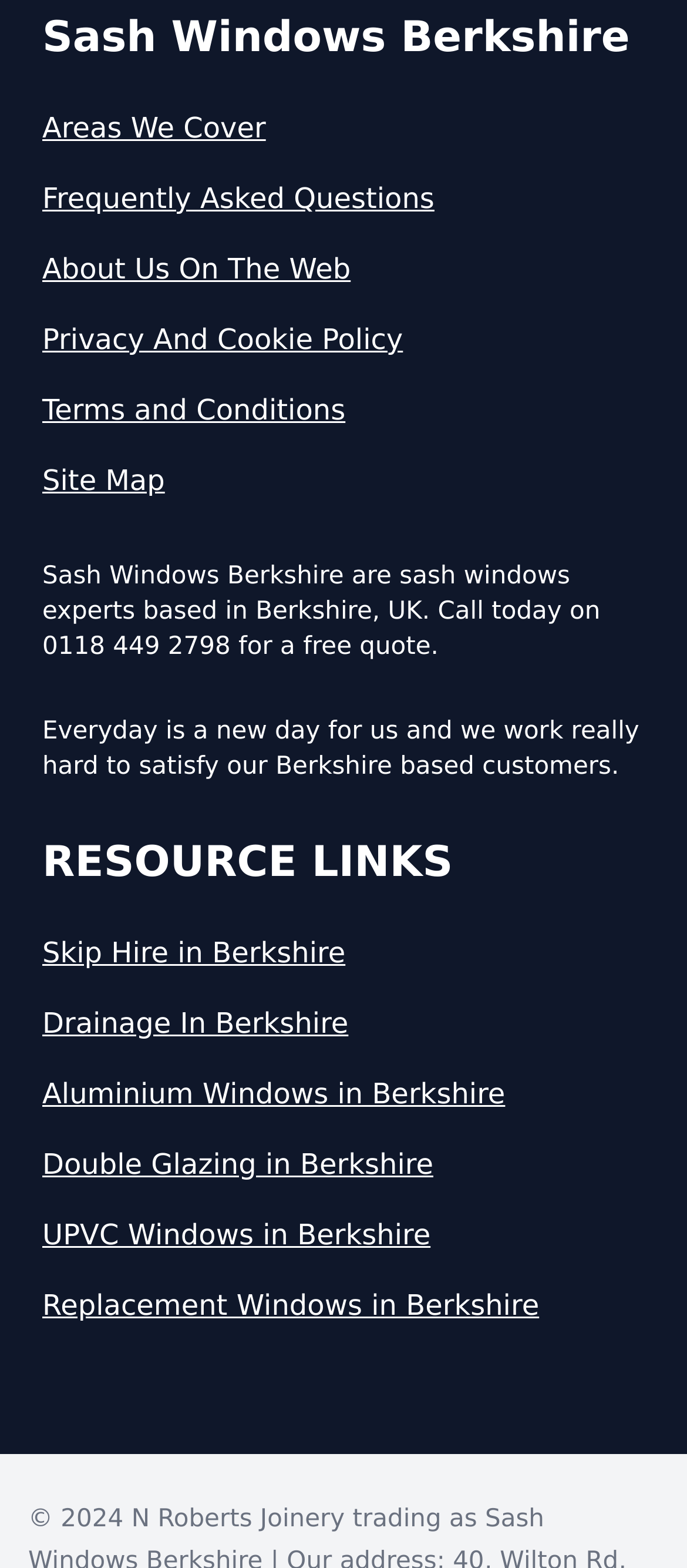Pinpoint the bounding box coordinates of the area that must be clicked to complete this instruction: "Check 'RESOURCE LINKS'".

[0.062, 0.532, 0.938, 0.568]